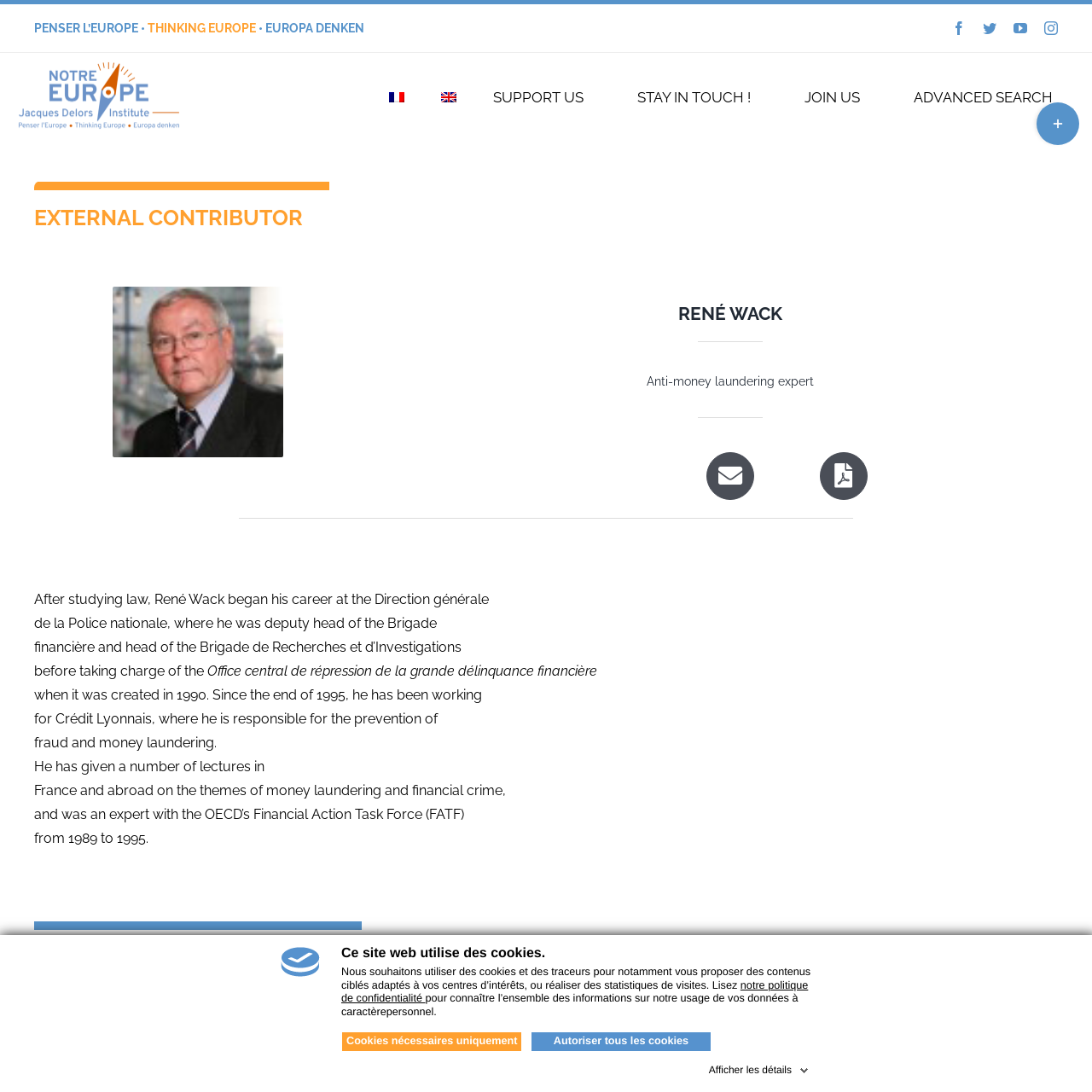Check the content in the red bounding box and reply to the question using a single word or phrase:
What tone does the logo's design convey?

Sophistication and authority